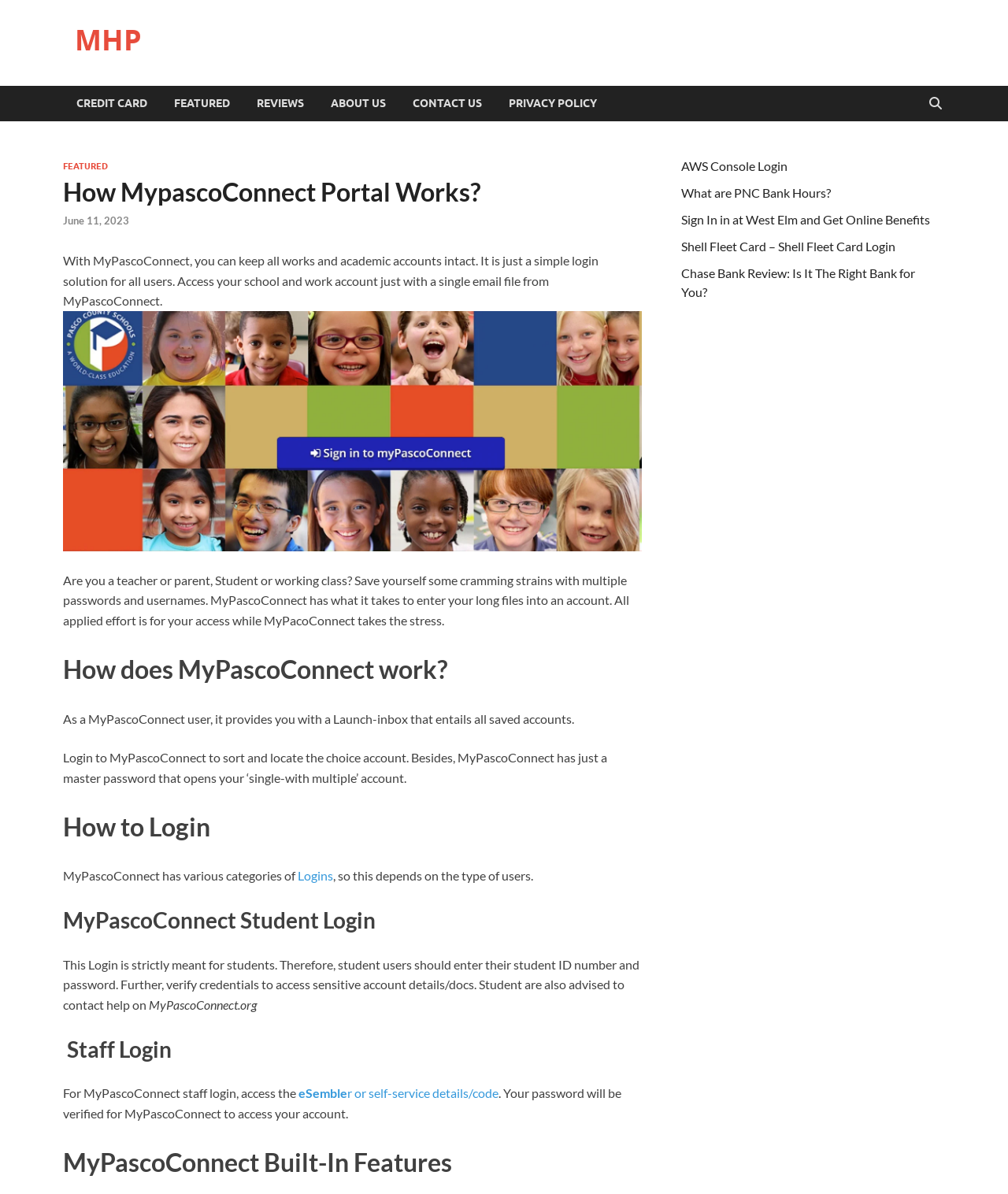How do students log in to MyPascoConnect?
Using the image, elaborate on the answer with as much detail as possible.

According to the webpage, students can log in to MyPascoConnect by entering their student ID number and password, and then verifying their credentials to access sensitive account details and documents.